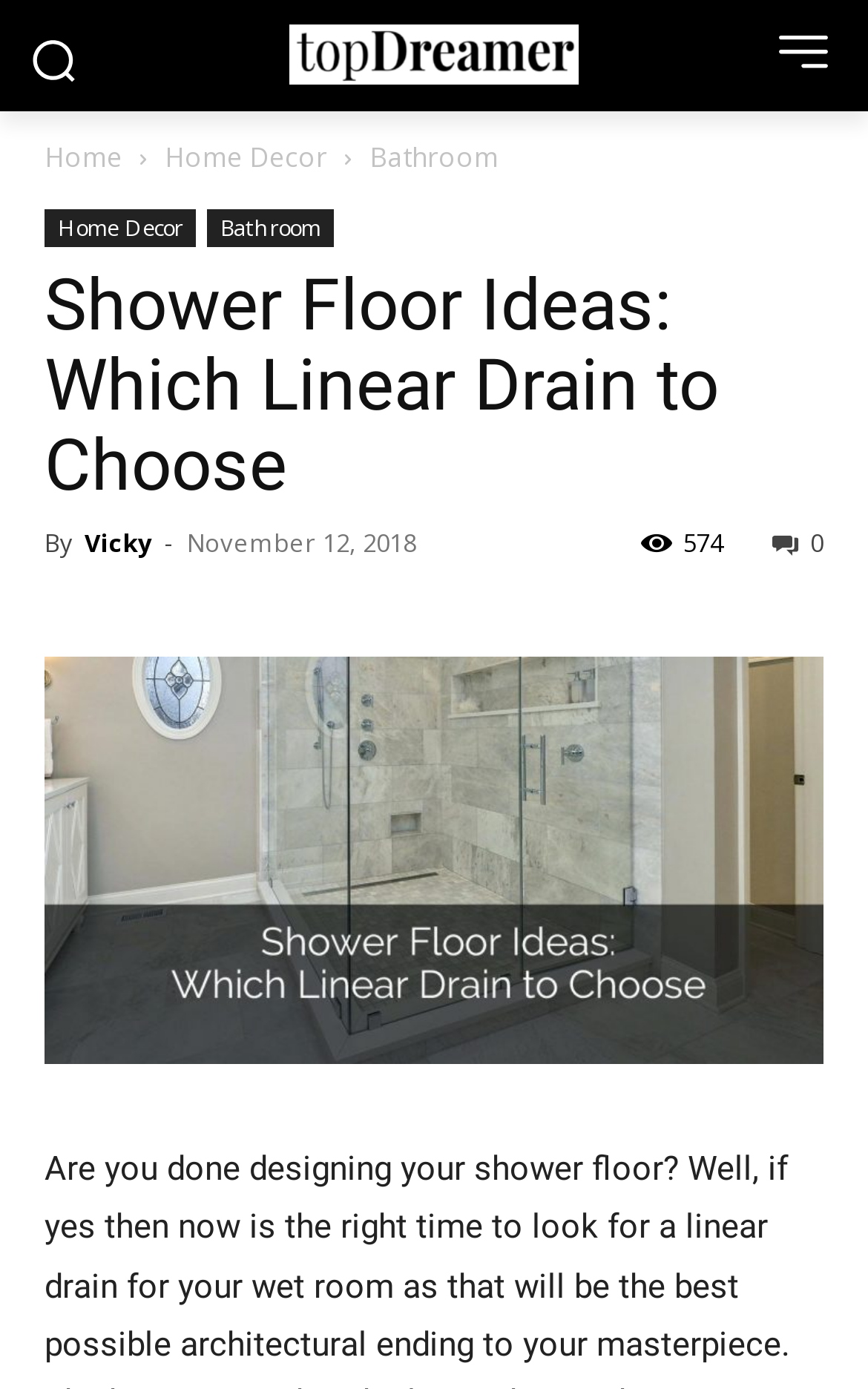Create an in-depth description of the webpage, covering main sections.

The webpage is about shower floor ideas and choosing a linear drain for a wet room. At the top left corner, there is a small image. Next to it, on the top center, is a logo link with an accompanying image. On the top right corner, there is another small image.

Below the top section, there are three links: "Home", "Home Decor", and "Bathroom", which are aligned horizontally. The "Bathroom" link has a dropdown menu with two links: "Home Decor" and "Bathroom".

Below the links, there is a large header section that spans almost the entire width of the page. The header contains the title "Shower Floor Ideas: Which Linear Drain to Choose" and is followed by the author's name, "Vicky", and the date "November 12, 2018". There is also a small icon and a number "574" on the right side of the header.

Overall, the webpage appears to be a blog post or article about shower floor design and linear drains, with a clear title and author information.